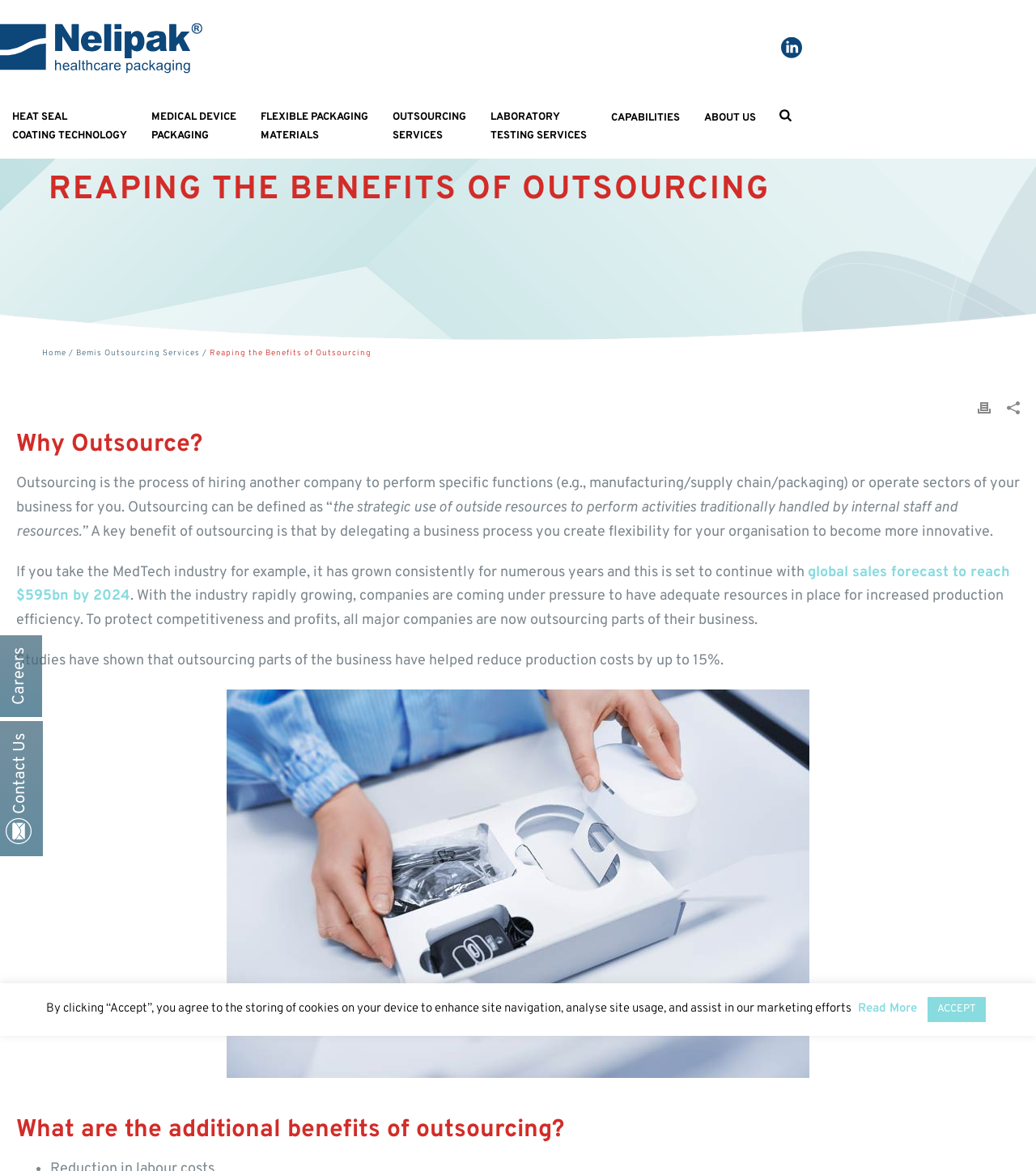Find the bounding box coordinates of the clickable area required to complete the following action: "Click on the 'global sales forecast to reach $595bn by 2024' link".

[0.016, 0.481, 0.975, 0.517]